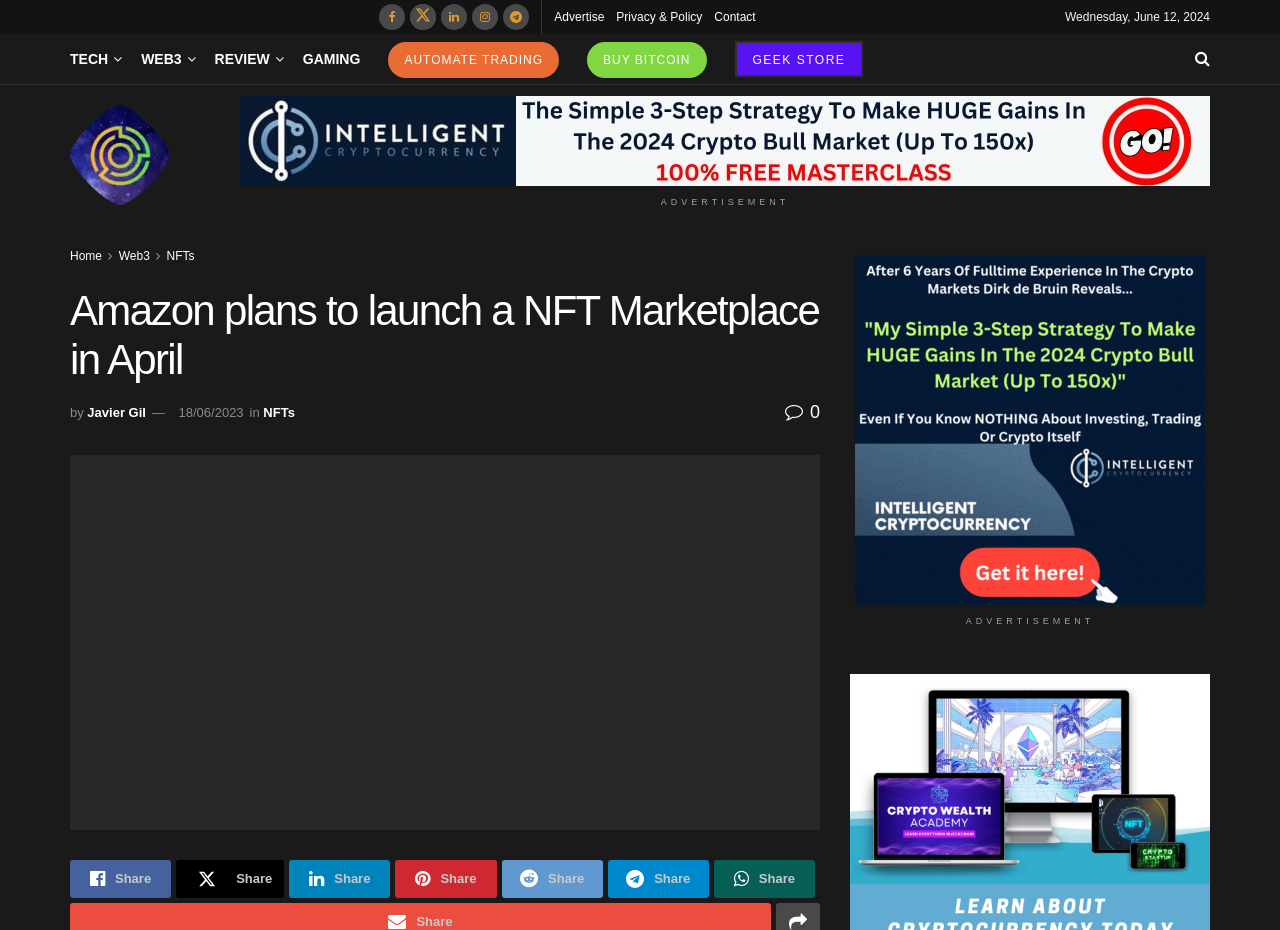Given the webpage screenshot, identify the bounding box of the UI element that matches this description: "Gaming".

[0.237, 0.048, 0.282, 0.078]